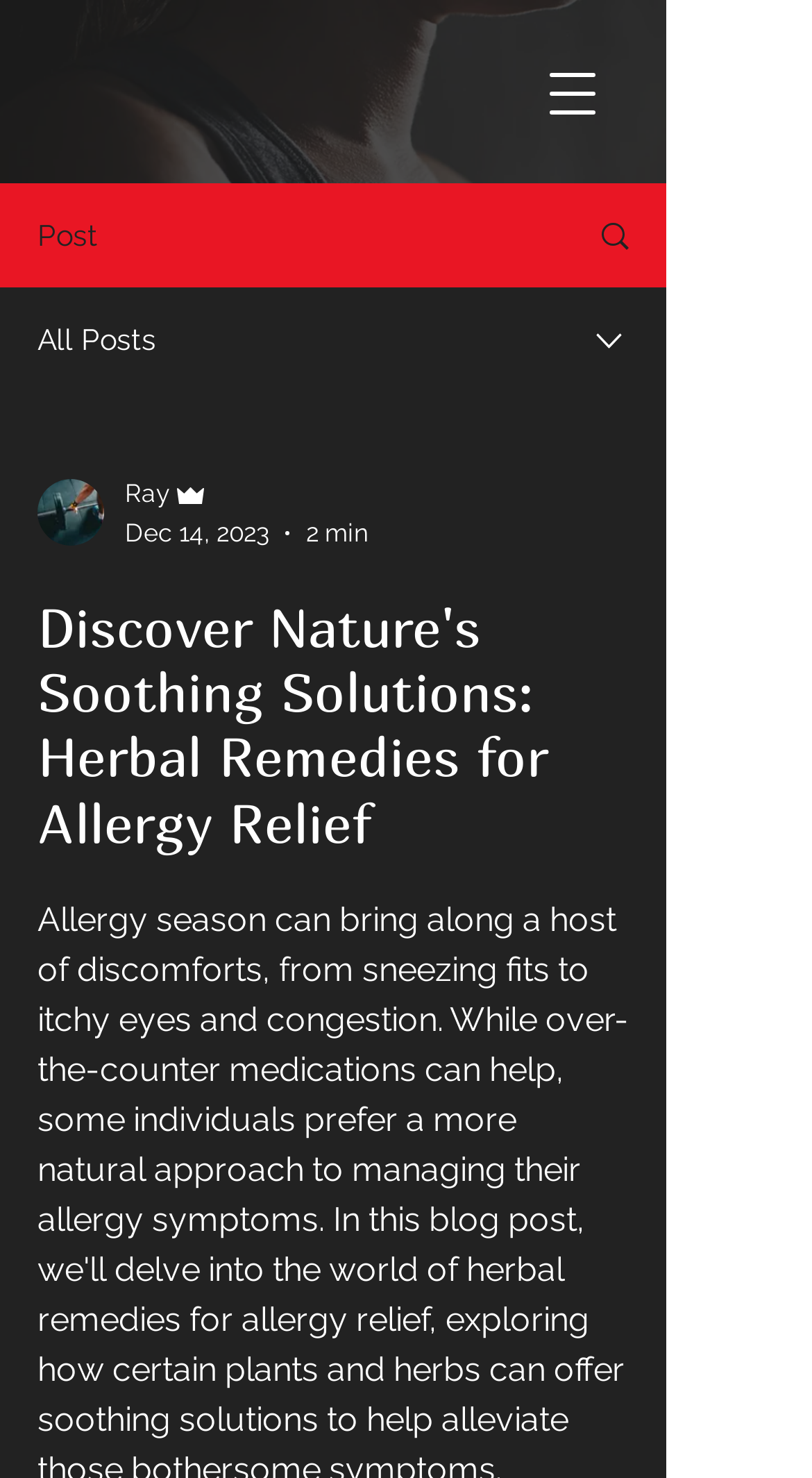Reply to the question with a brief word or phrase: What is the estimated reading time of the current article?

2 min